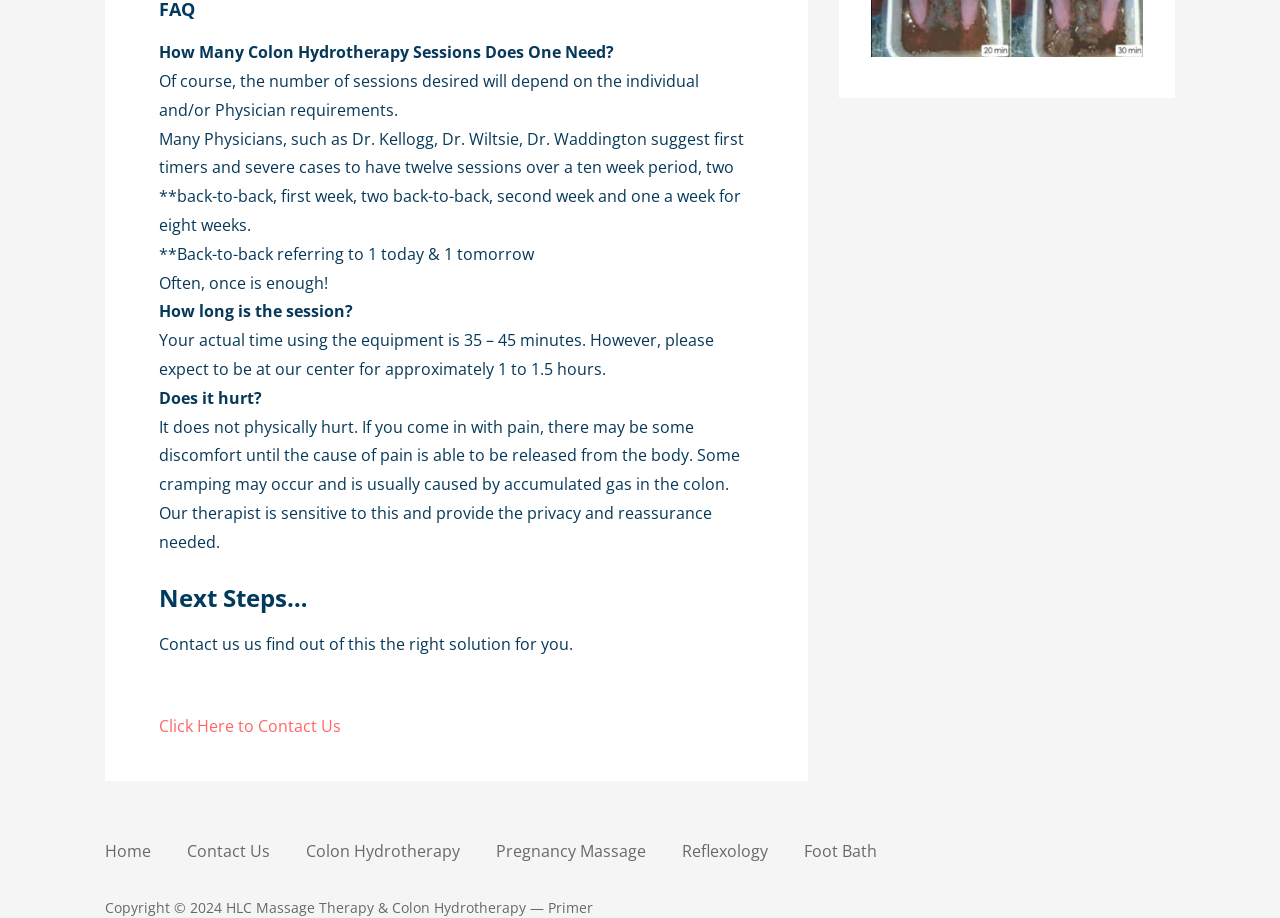Determine the bounding box coordinates of the clickable region to follow the instruction: "Learn about 'Colon Hydrotherapy'".

[0.239, 0.915, 0.36, 0.939]